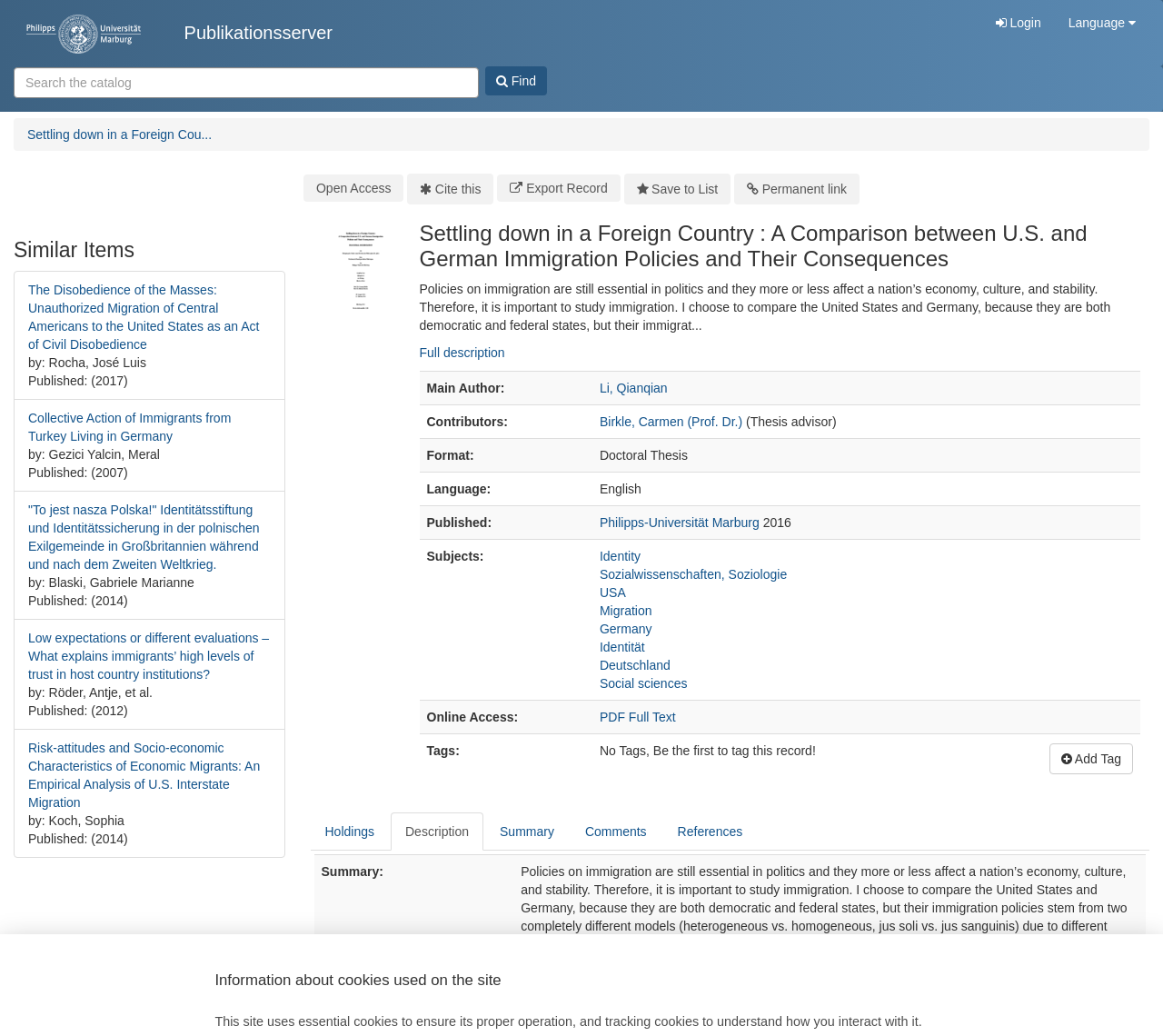Please answer the following question using a single word or phrase: 
What is the title of the publication?

Settling down in a Foreign Country